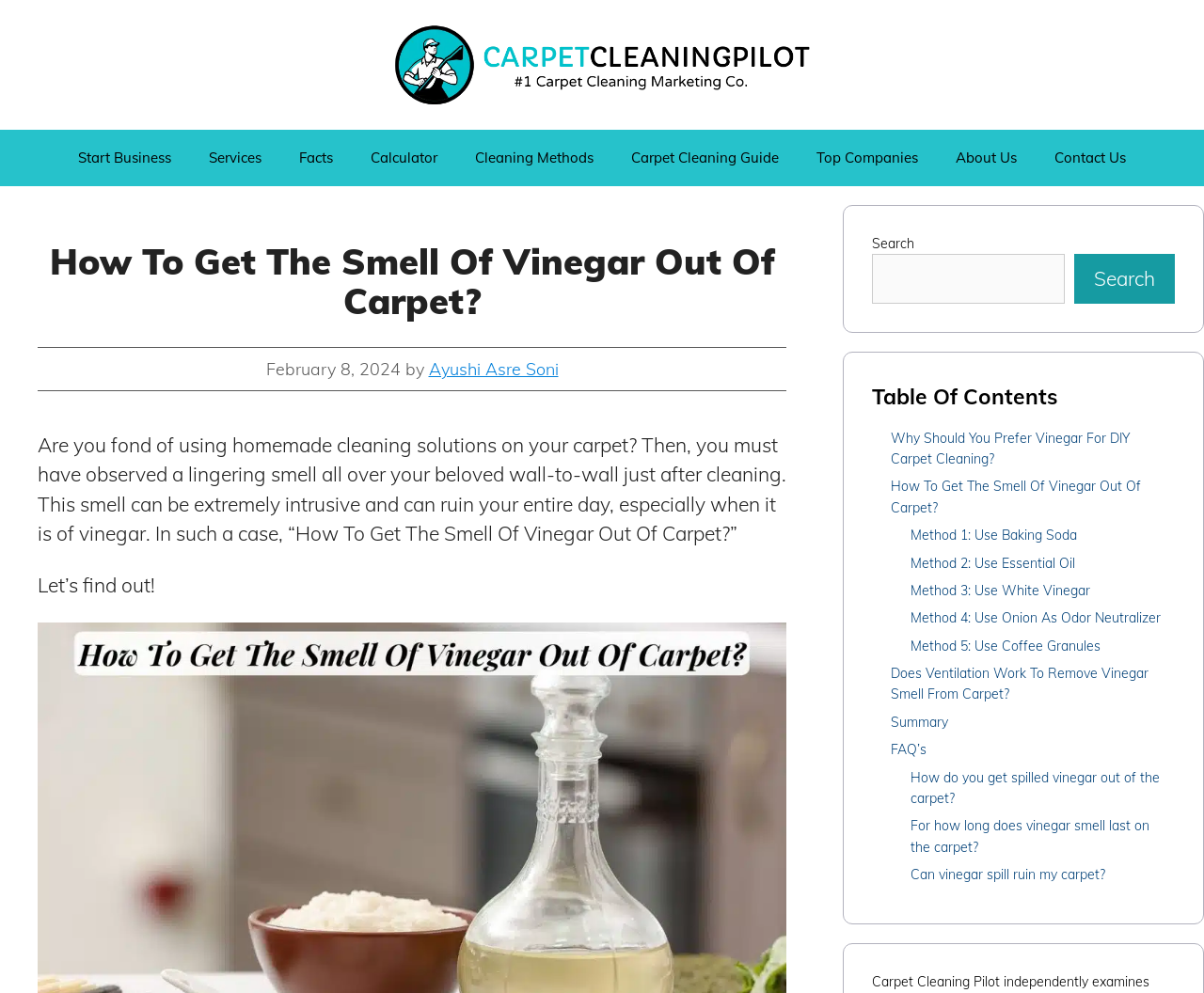Explain the features and main sections of the webpage comprehensively.

This webpage is about removing the smell of vinegar from carpets. At the top, there is a banner with the site's name, "Carpet Cleaning Pilot", accompanied by an image. Below the banner, there is a navigation menu with 9 links: "Start Business", "Services", "Facts", "Calculator", "Cleaning Methods", "Carpet Cleaning Guide", "Top Companies", "About Us", and "Contact Us".

The main content of the webpage starts with a heading that reads "How To Get The Smell Of Vinegar Out Of Carpet?" followed by a time stamp "February 8, 2024" and the author's name "Ayushi Asre Soni". The article begins with a question about using homemade cleaning solutions on carpets and the lingering smell of vinegar that can be intrusive. The author invites the reader to find out how to remove this smell.

On the right side of the page, there is a search bar with a button. Below the search bar, there is a table of contents with links to different sections of the article, including "Why Should You Prefer Vinegar For DIY Carpet Cleaning?", "How To Get The Smell Of Vinegar Out Of Carpet?", and 5 methods to remove the smell, such as using baking soda, essential oil, white vinegar, onion as an odor neutralizer, and coffee granules. There are also links to sections about ventilation, summary, FAQs, and specific questions about removing vinegar smell from carpets.